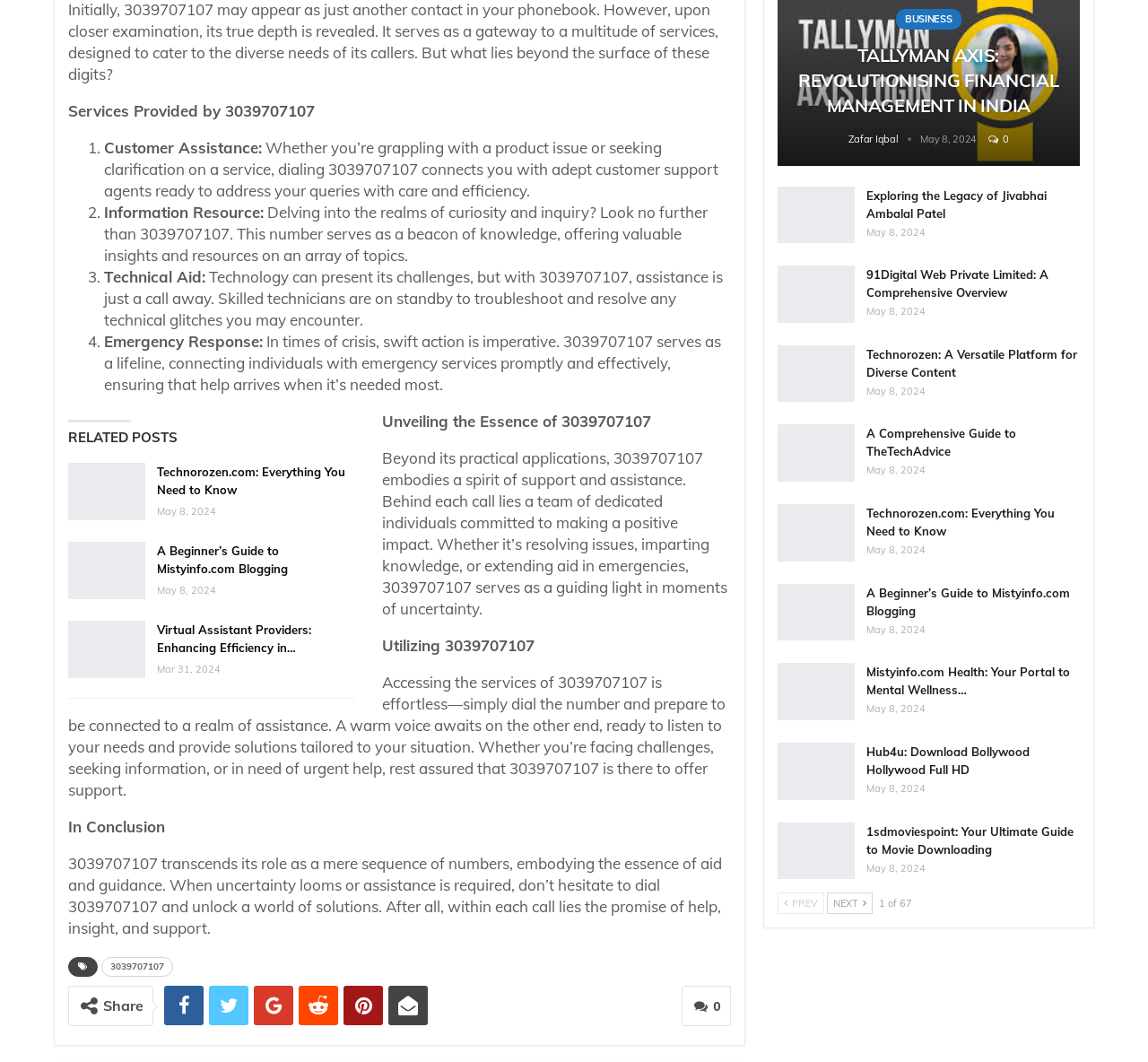Pinpoint the bounding box coordinates of the element to be clicked to execute the instruction: "Click on the 'BUSINESS' category".

[0.78, 0.009, 0.837, 0.028]